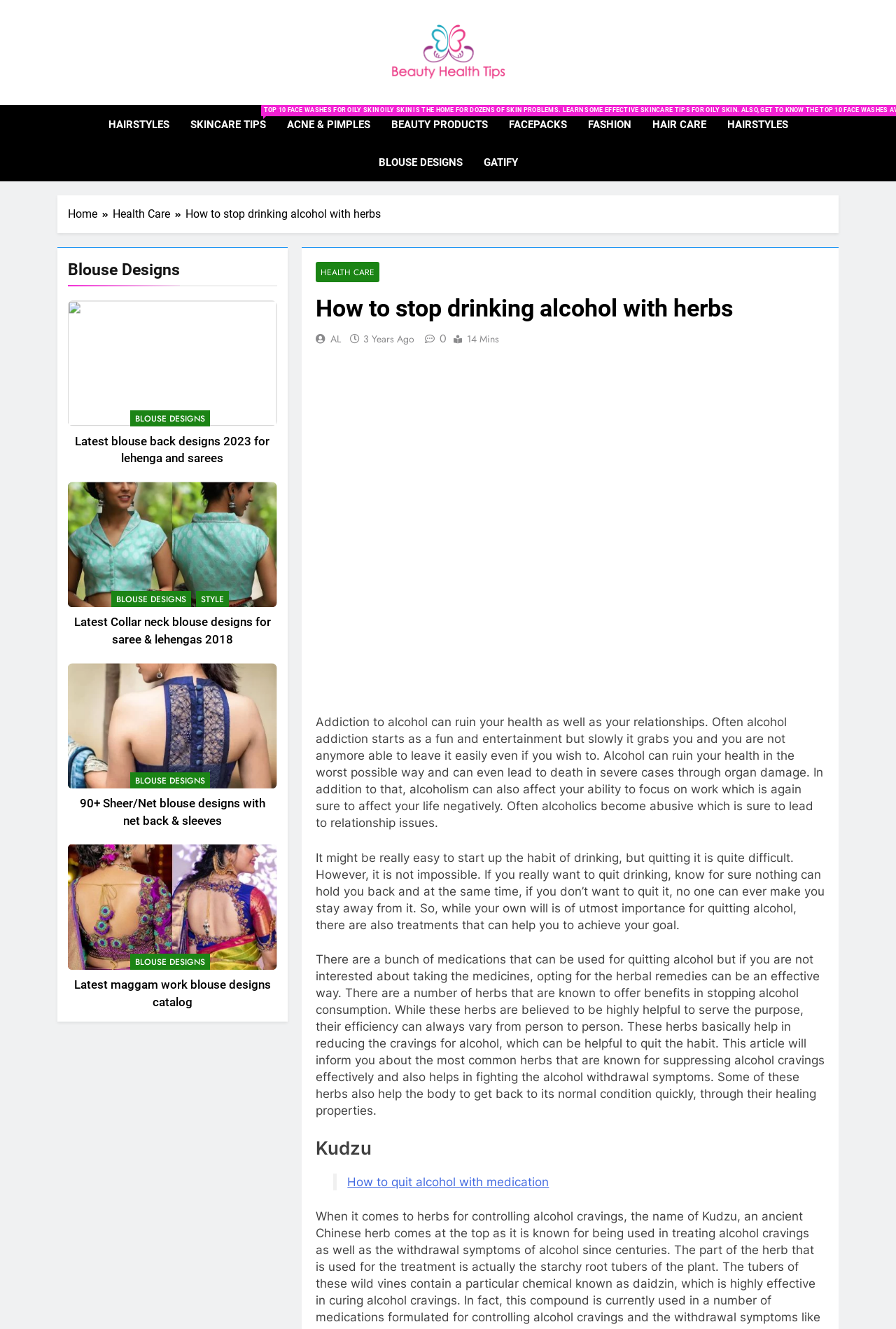Please respond to the question with a concise word or phrase:
What is the main topic of the current article?

Quitting alcohol